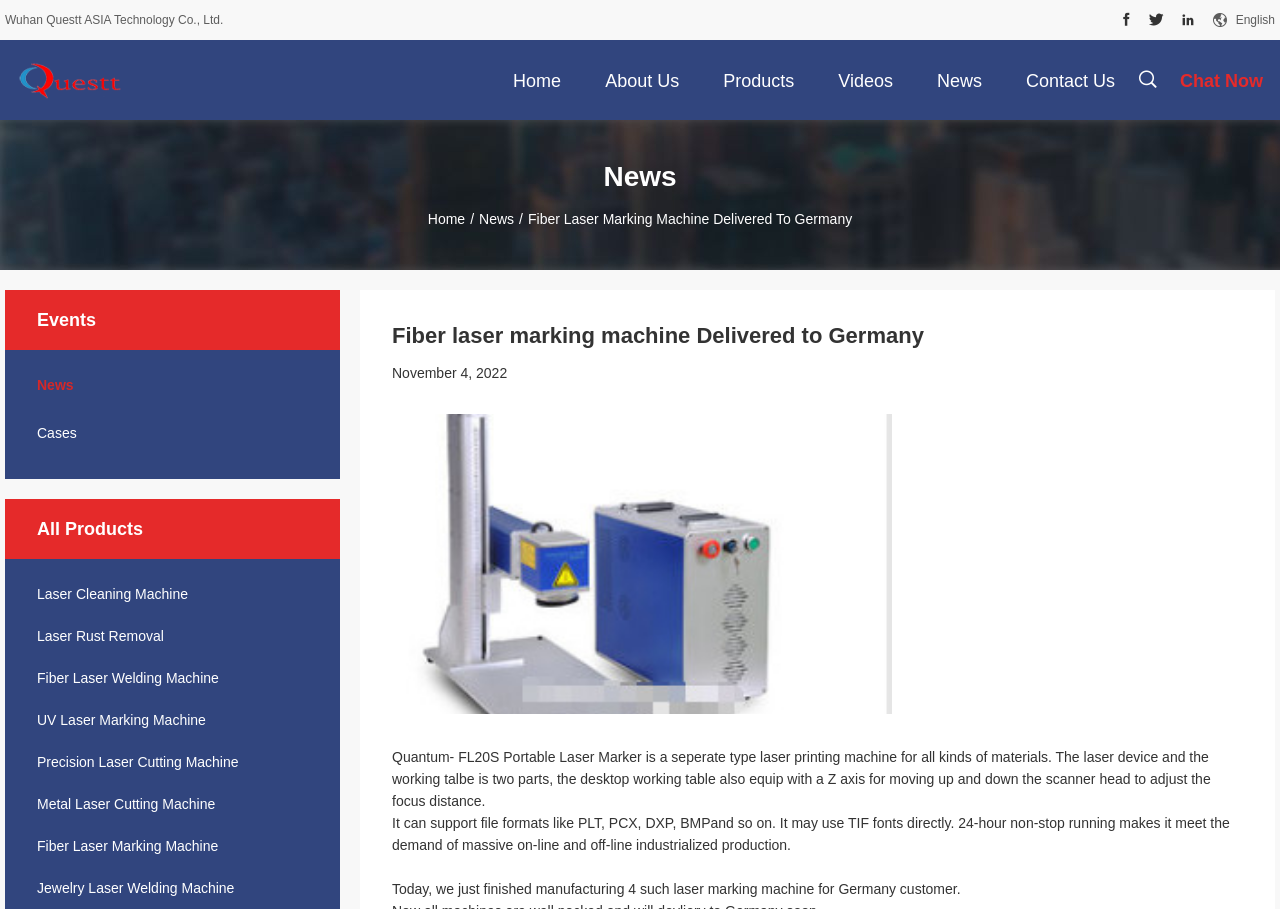Find the bounding box coordinates of the clickable element required to execute the following instruction: "Search for products". Provide the coordinates as four float numbers between 0 and 1, i.e., [left, top, right, bottom].

[0.887, 0.062, 0.905, 0.106]